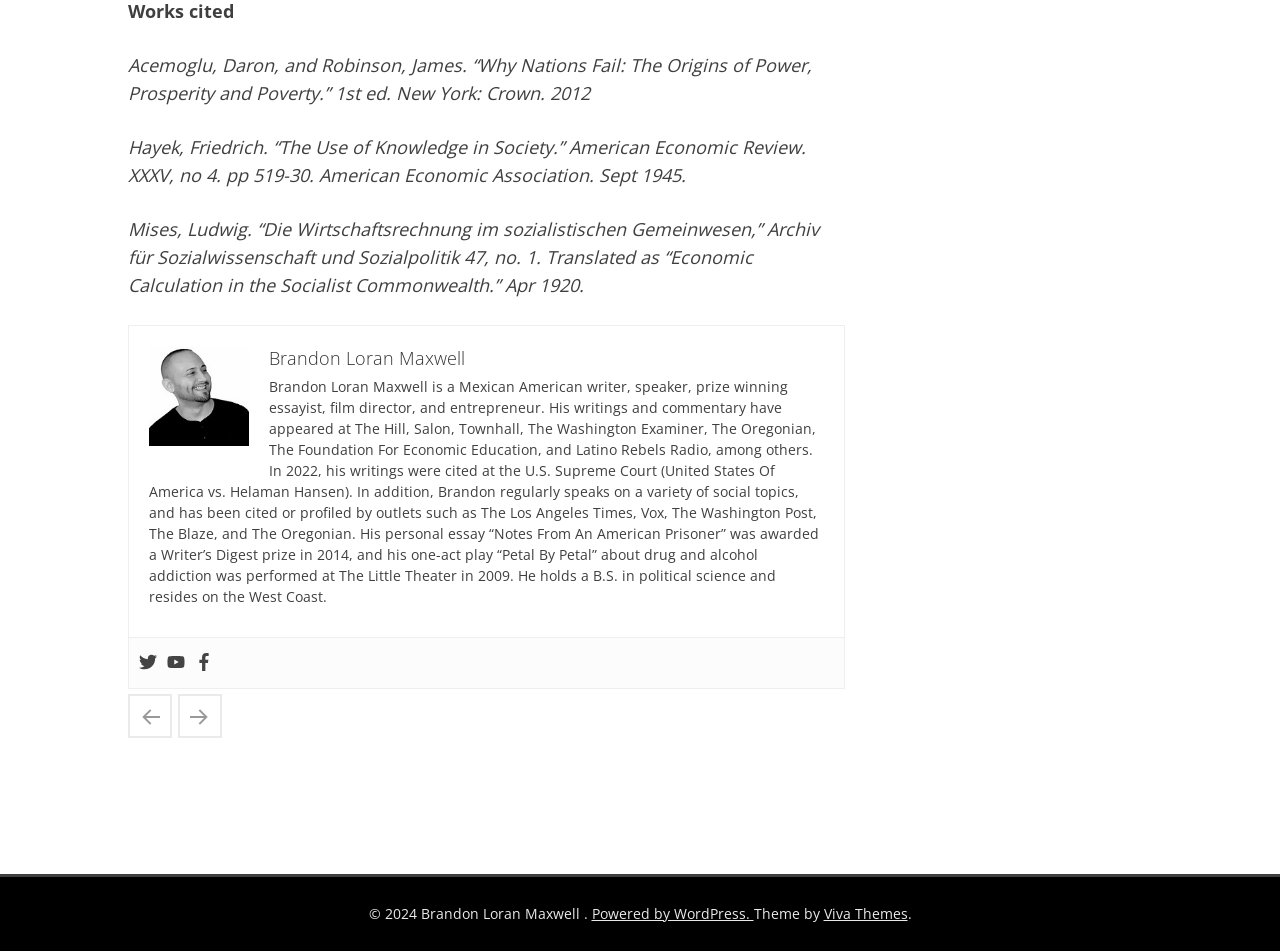What is Brandon Loran Maxwell's profession?
Using the information from the image, answer the question thoroughly.

I found the answer by reading the StaticText element that describes Brandon Loran Maxwell's bio, which lists his professions.